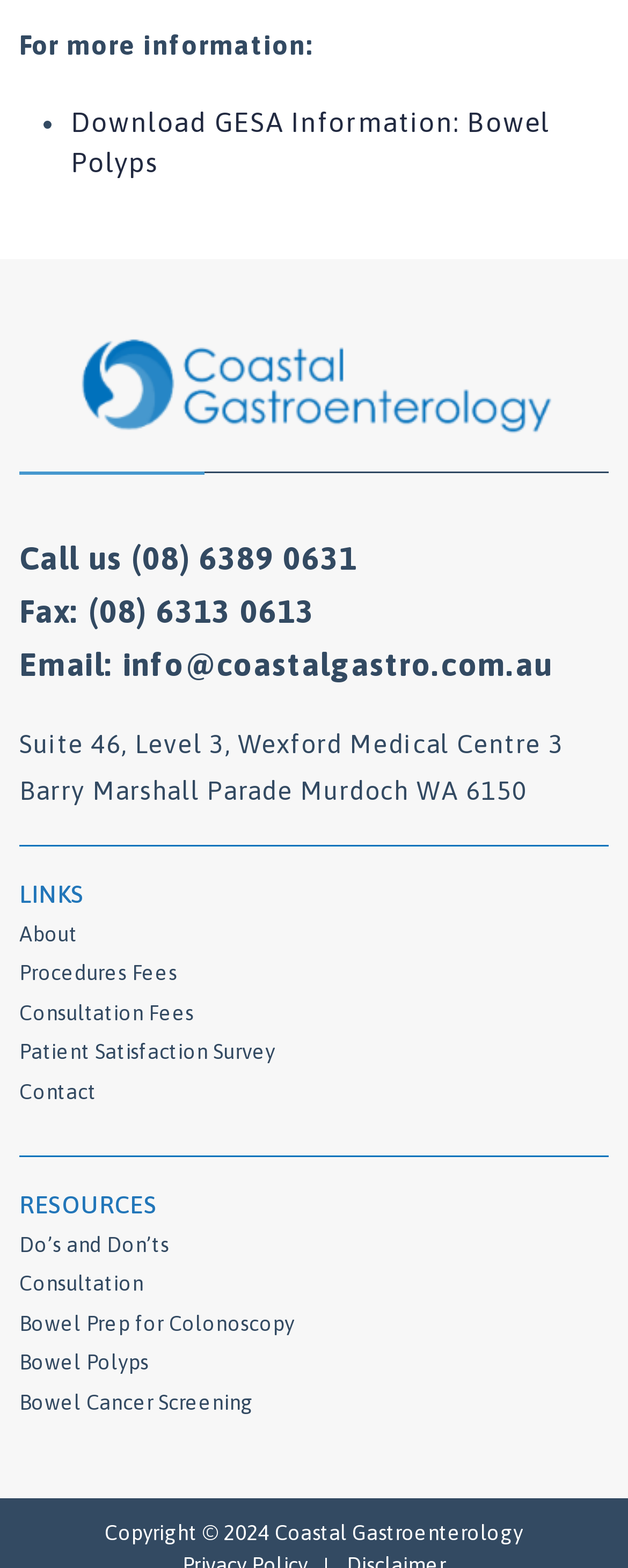Locate the bounding box coordinates of the element you need to click to accomplish the task described by this instruction: "Check the Patient Satisfaction Survey".

[0.031, 0.661, 0.969, 0.681]